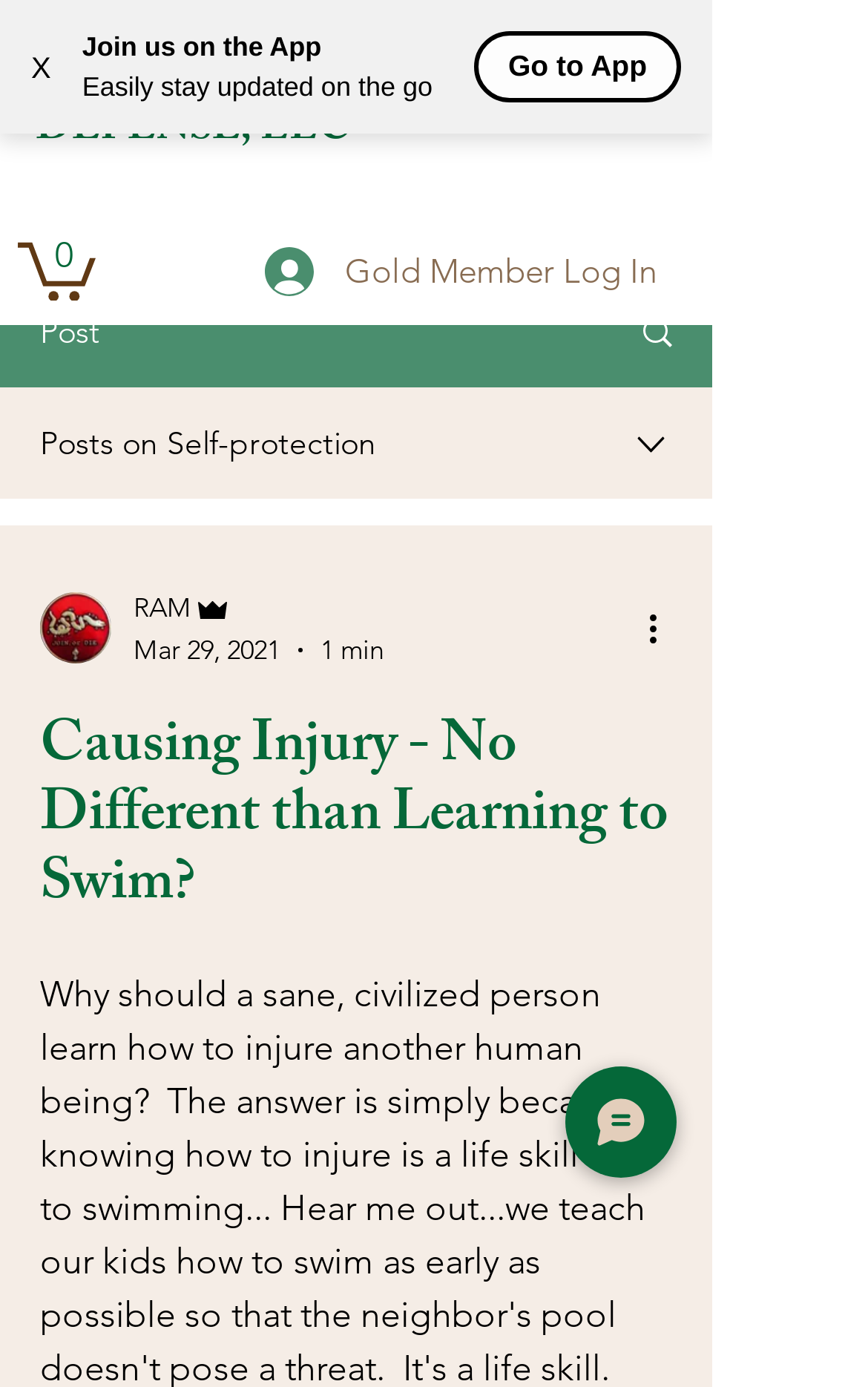What is the current number of items in the cart?
Refer to the screenshot and respond with a concise word or phrase.

0